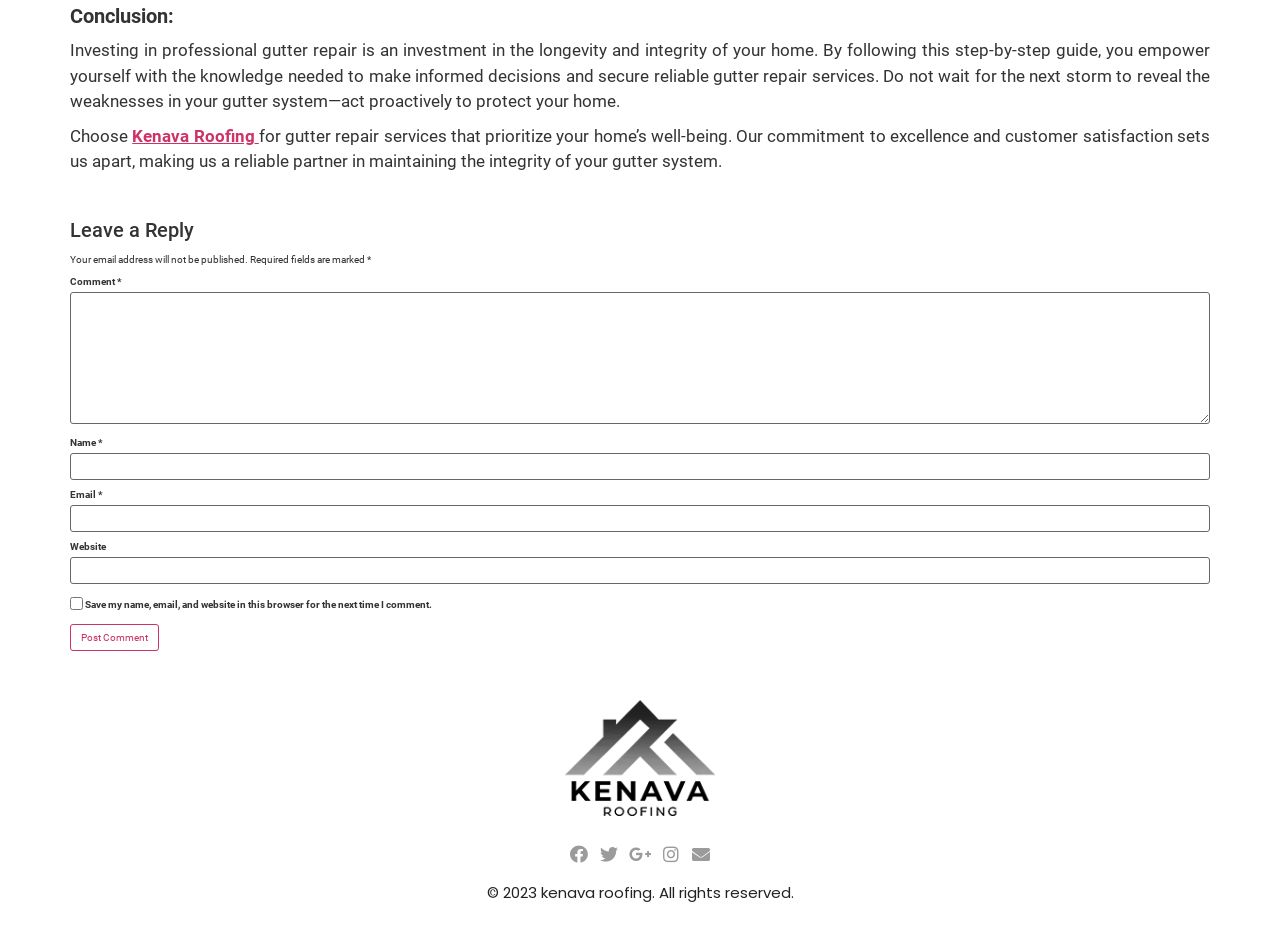Identify the bounding box for the element characterized by the following description: "Envelope".

[0.539, 0.904, 0.556, 0.927]